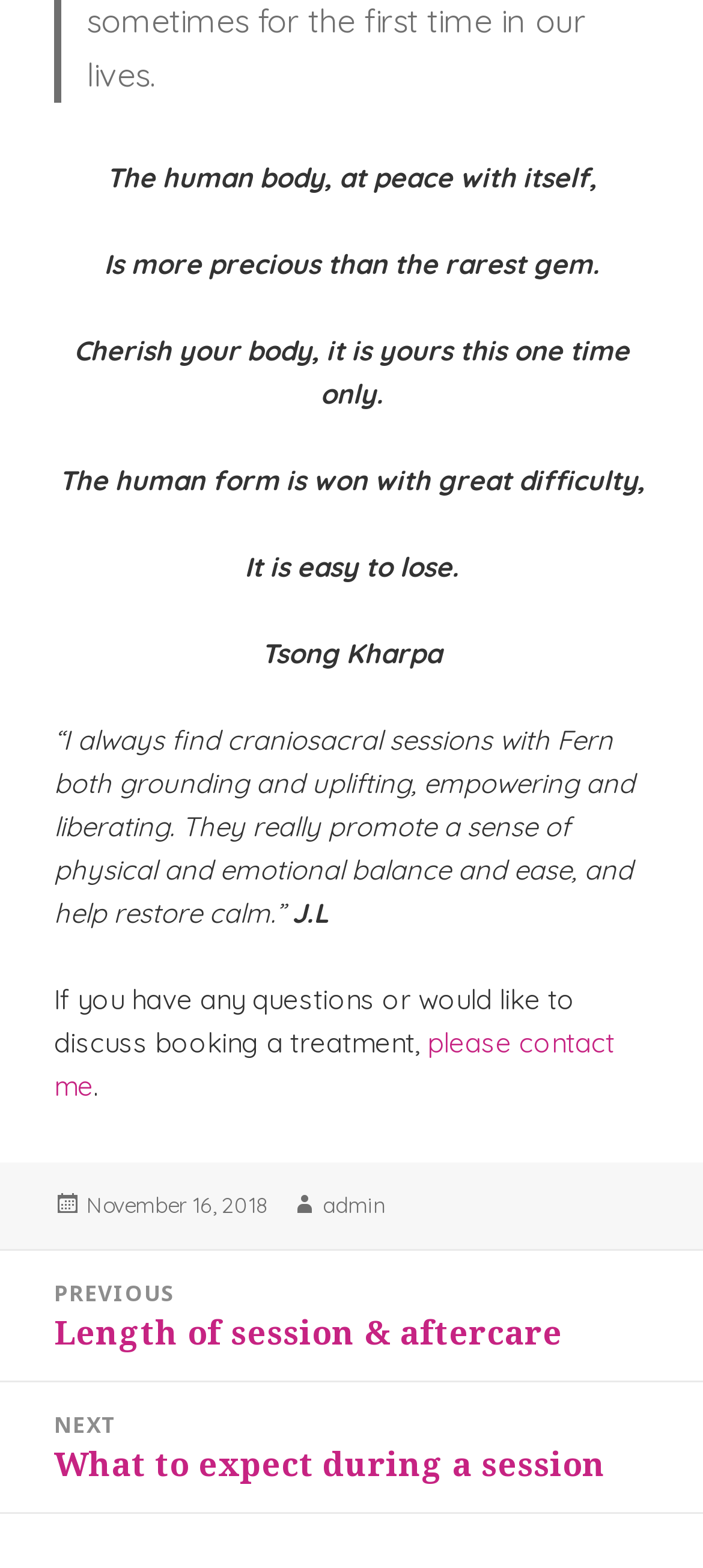Using the provided description please contact me, find the bounding box coordinates for the UI element. Provide the coordinates in (top-left x, top-left y, bottom-right x, bottom-right y) format, ensuring all values are between 0 and 1.

[0.077, 0.654, 0.874, 0.704]